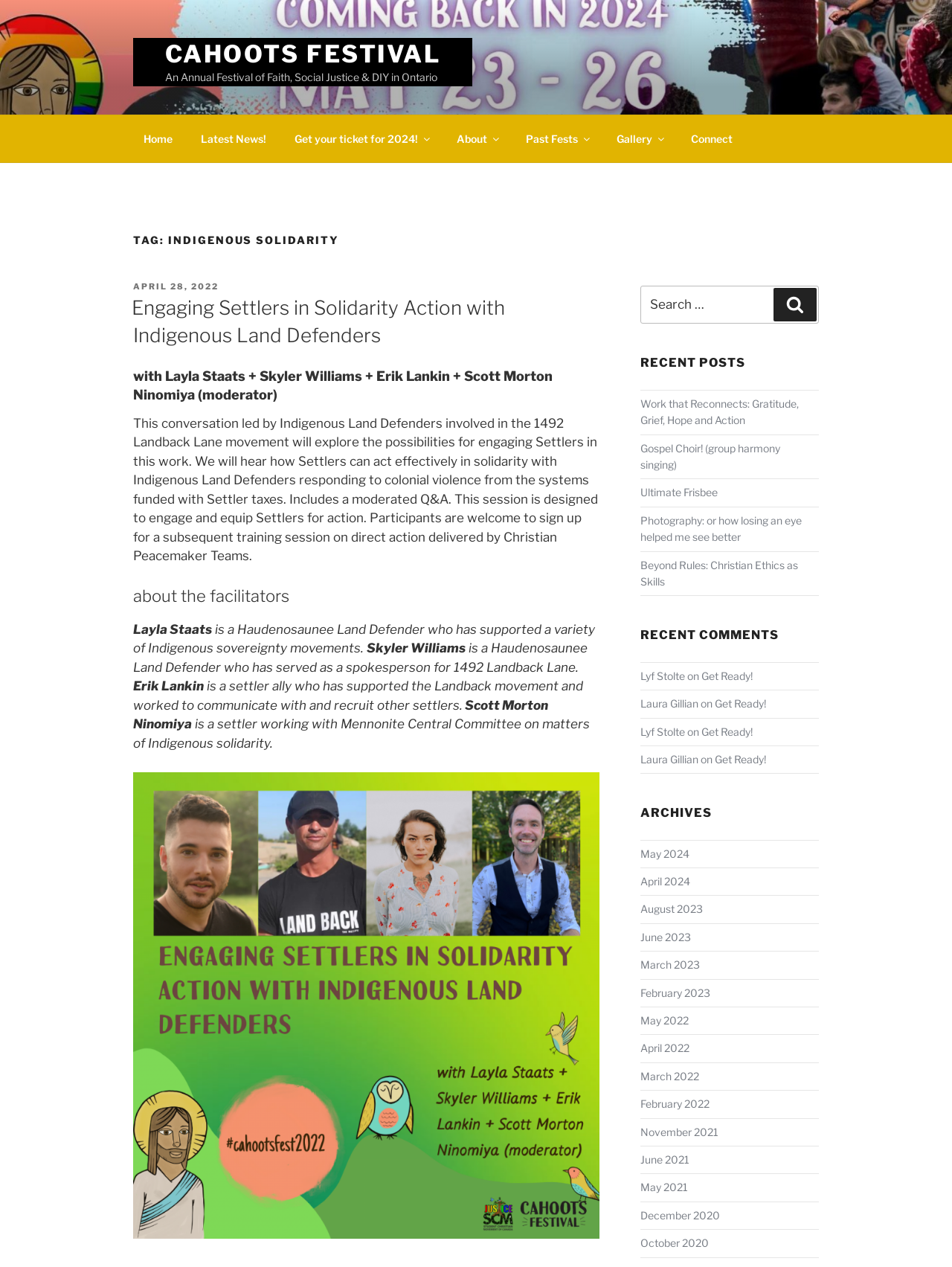Who is the moderator of the conversation?
Please provide a detailed and comprehensive answer to the question.

The moderator of the conversation can be found in the text 'with Layla Staats + Skyler Williams + Erik Lankin + Scott Morton Ninomiya (moderator)' which is a subheading under 'TAG: INDIGENOUS SOLIDARITY'. This text suggests that Scott Morton Ninomiya is the moderator of the conversation.